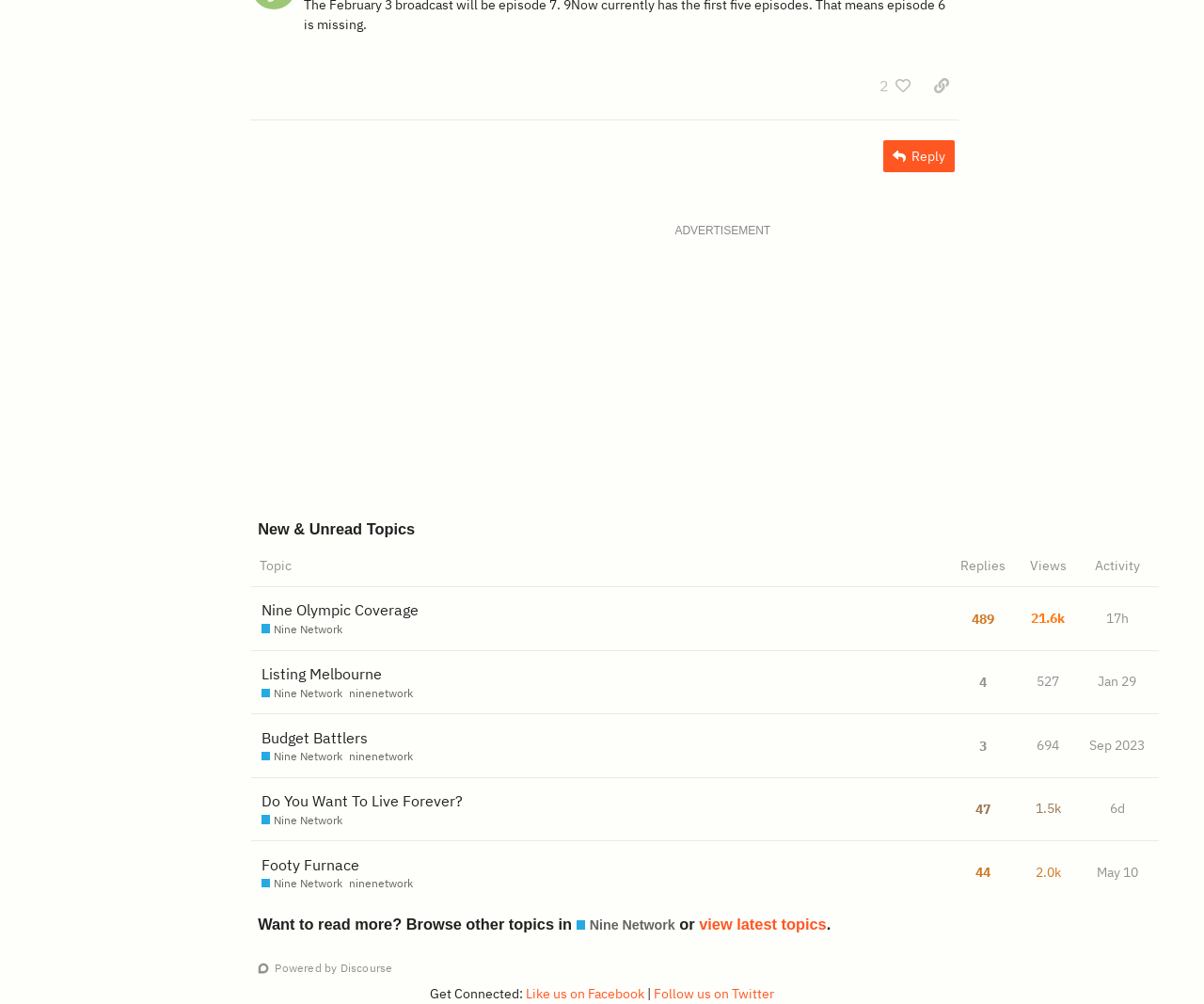What is the purpose of the 'copy a link to this post to clipboard' button?
Provide an in-depth and detailed explanation in response to the question.

The button is located near the 'Reply' button, indicating that it is related to the post content. Its label suggests that it allows users to easily copy a link to the post, likely for sharing or referencing purposes.